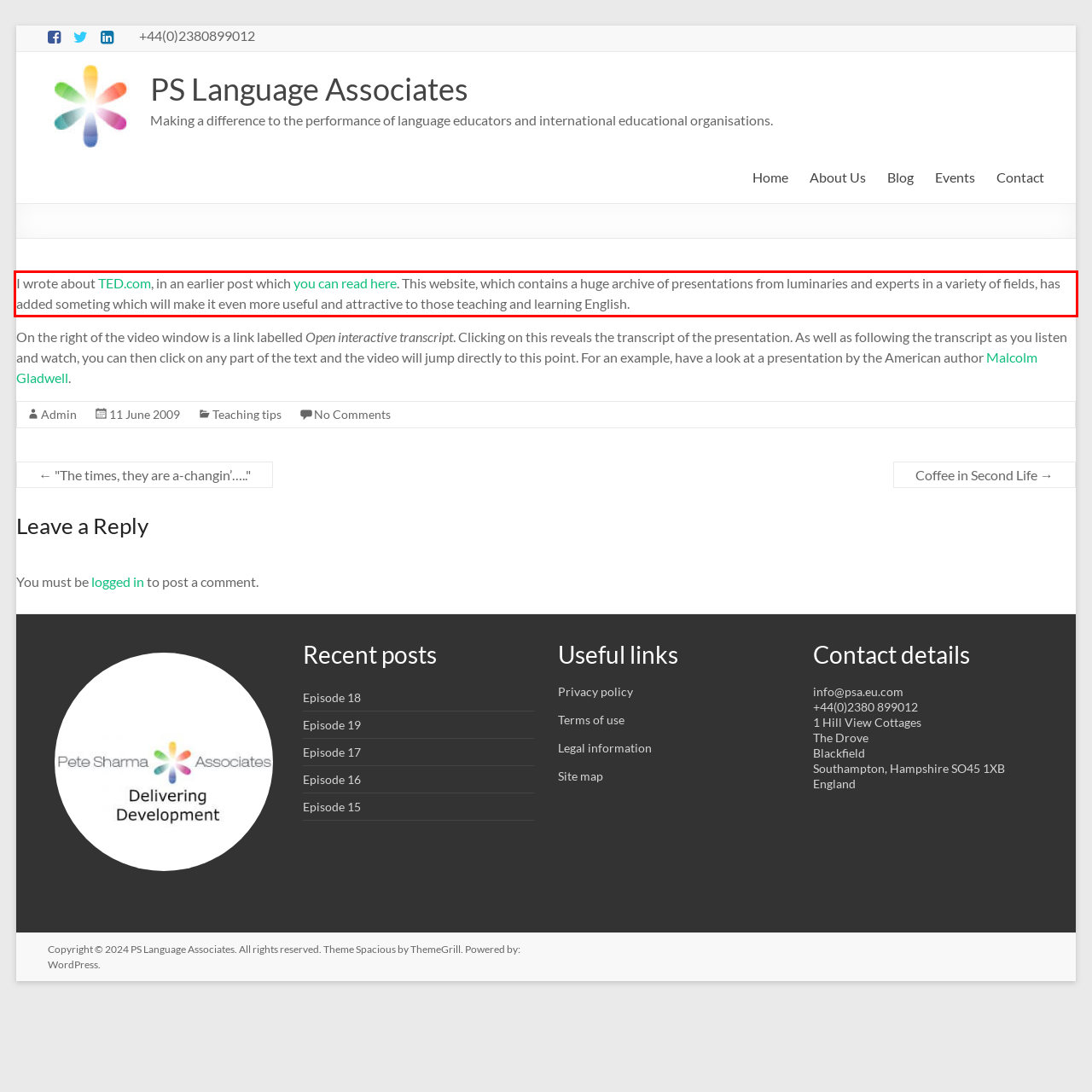Given a screenshot of a webpage, locate the red bounding box and extract the text it encloses.

I wrote about TED.com, in an earlier post which you can read here. This website, which contains a huge archive of presentations from luminaries and experts in a variety of fields, has added someting which will make it even more useful and attractive to those teaching and learning English.